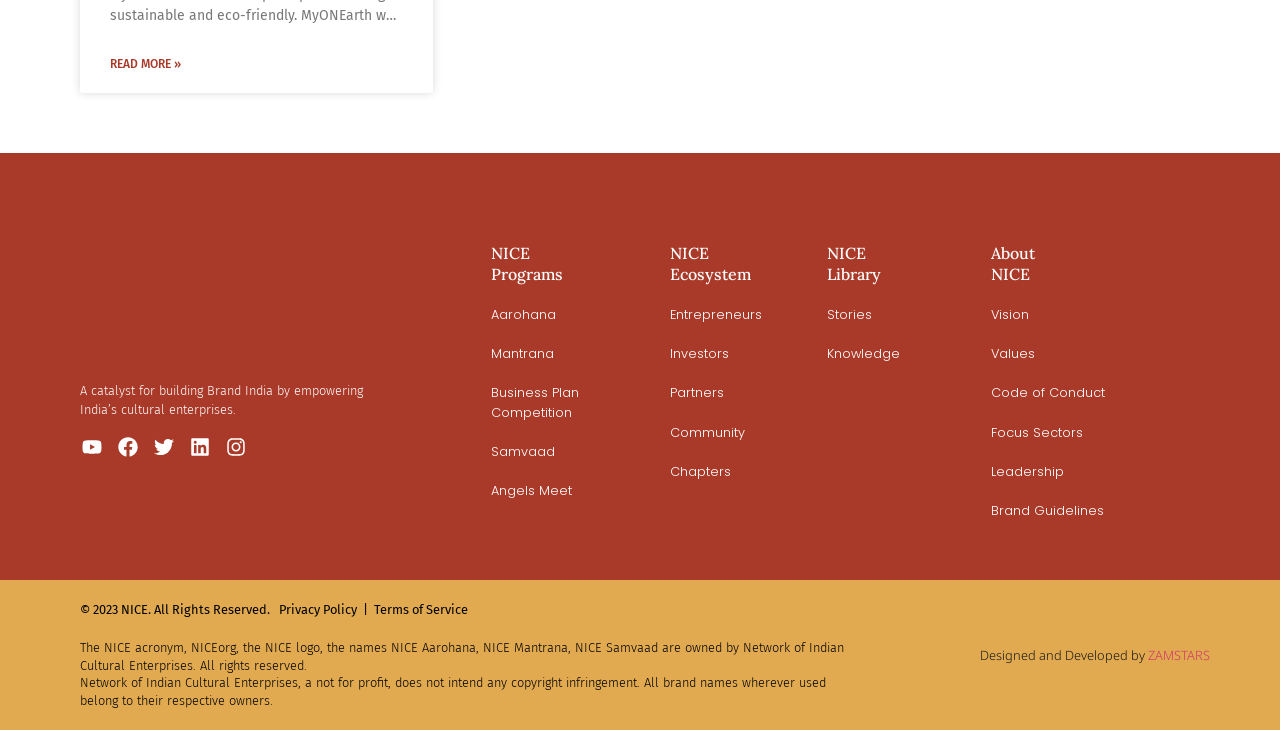Please specify the coordinates of the bounding box for the element that should be clicked to carry out this instruction: "Browse 'Art Prints'". The coordinates must be four float numbers between 0 and 1, formatted as [left, top, right, bottom].

None